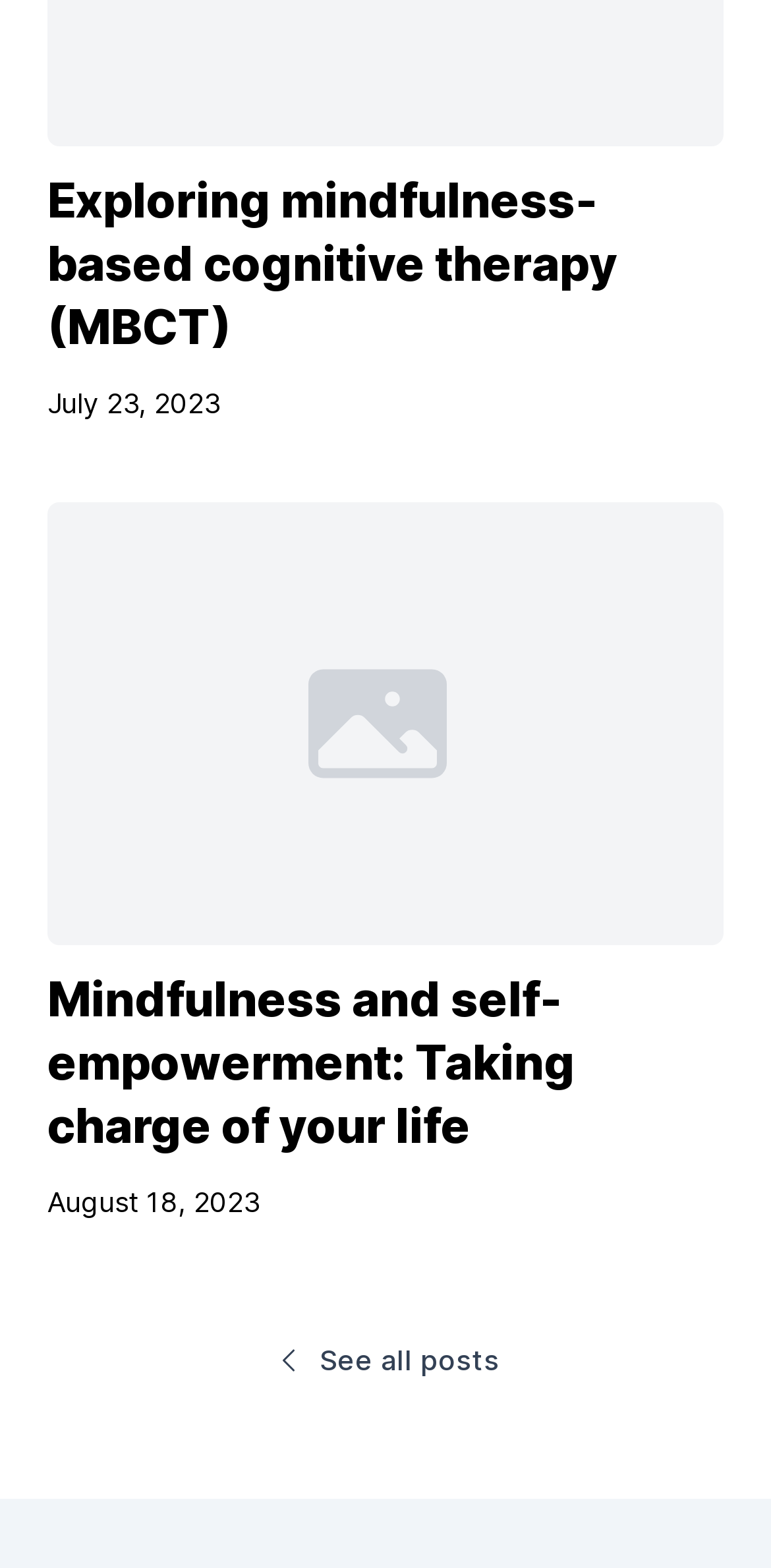Based on the description "View Article", find the bounding box of the specified UI element.

[0.062, 0.32, 0.938, 0.779]